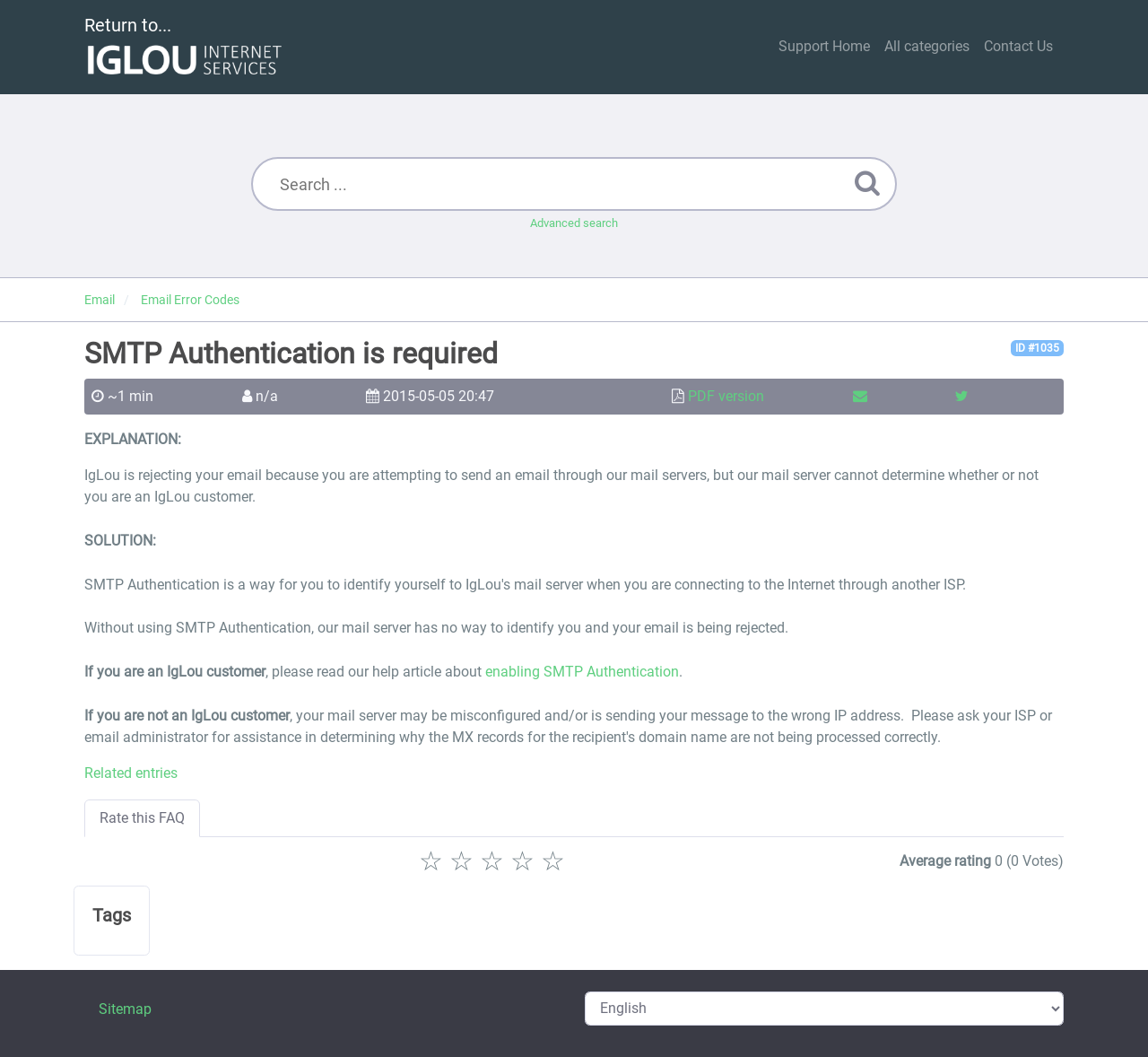Please identify the bounding box coordinates of the area that needs to be clicked to follow this instruction: "Contact Us".

[0.851, 0.027, 0.923, 0.061]